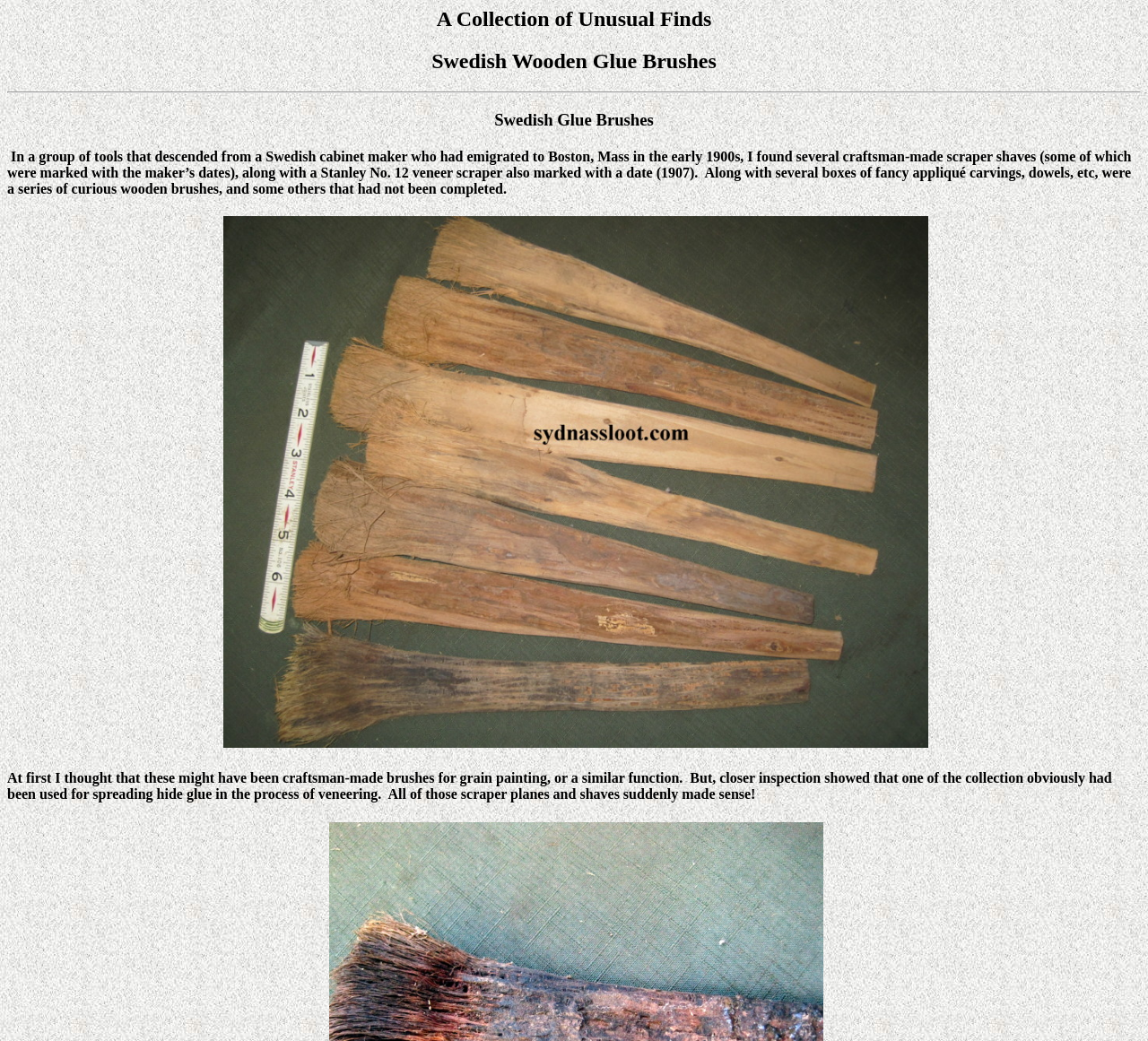What is shown in the image?
Examine the image and give a concise answer in one word or a short phrase.

A wooden brush